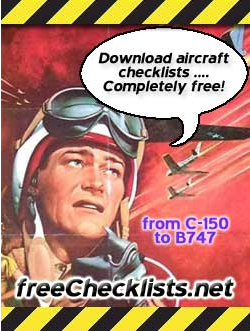Please look at the image and answer the question with a detailed explanation: What is the purpose of the speech bubble?

The bold speech bubble above the pilot's head proclaims 'Download aircraft checklists .... Completely free!' which emphasizes the availability of helpful resources for pilots, encouraging easy access to essential materials for their flight preparations, and is a key element in promoting the website's resources.